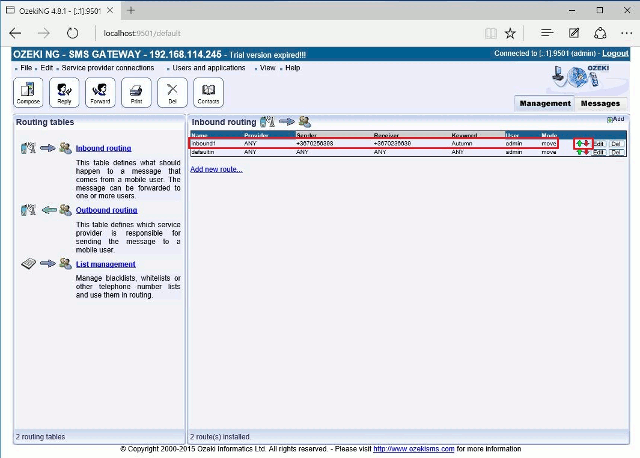Detail everything you observe in the image.

The image depicts the interface of the Ozeki NG SMS Gateway, specifically focused on the "Inbound Routing" table. This section of the gateway allows users to define how messages received from mobile devices are handled. The table prominently displays an entry for a rule named "Inbound1," which is configured with specific parameters, including the destination number and the conditions for forwarding messages. The row is highlighted in red, indicating that it might require attention or confirmation.

Additionally, various icons for editing, deleting, and managing rules are visible in the interface, providing easy access to modify routing settings as necessary. The upper part of the screen features navigation options for managing services and applications within the SMS gateway environment. The display is part of a trial version, hence labeled as "trial version expired," ensuring users are aware of its limitations. This visual context is essential for users looking to operate or adjust SMS routing rules effectively through the application.